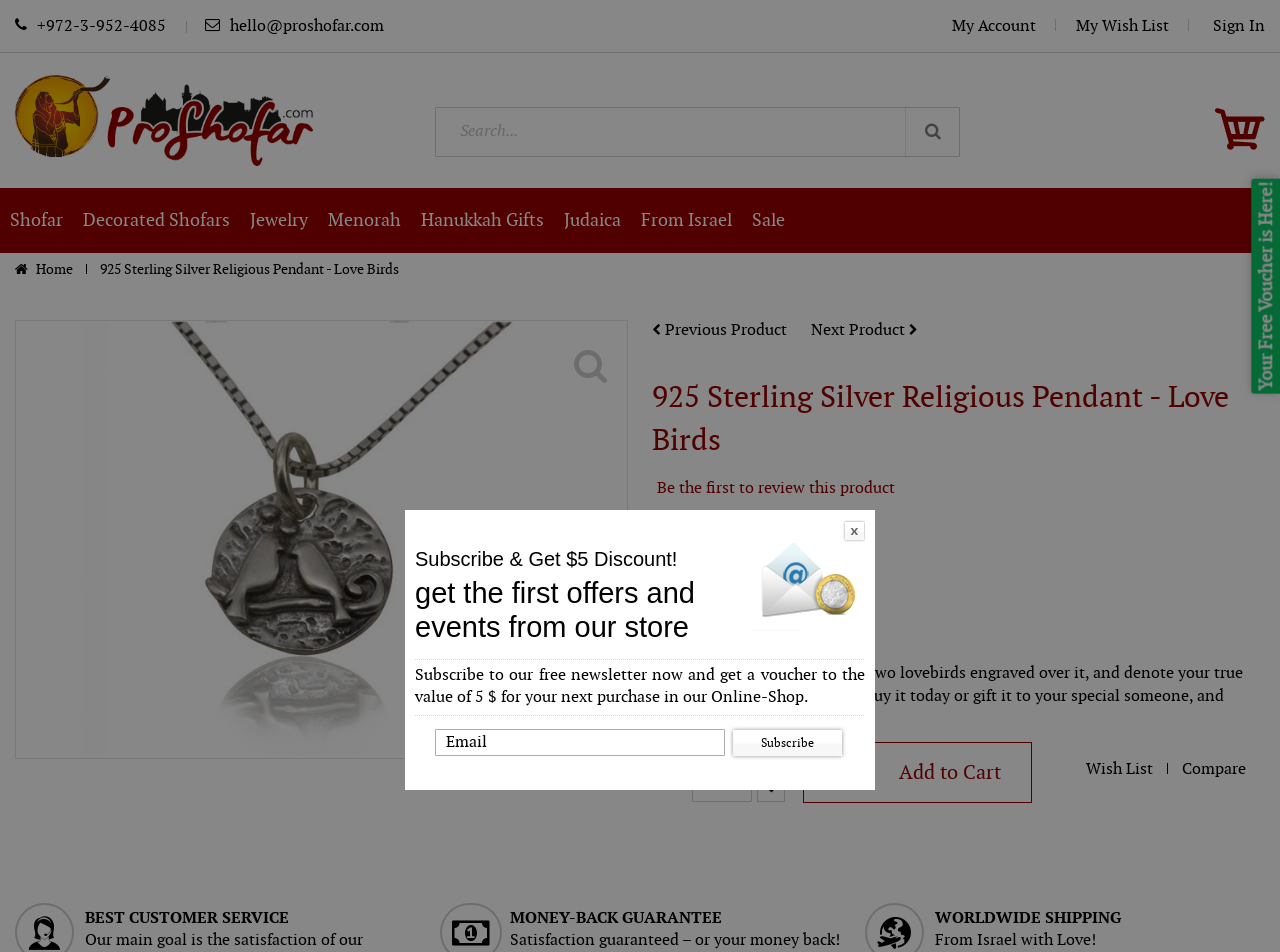What is the function of the link with the icon?
Using the image, elaborate on the answer with as much detail as possible.

I found the function of the link by looking at the link element with the bounding box coordinates [0.51, 0.338, 0.618, 0.357] which contains the text ' Previous Product'. The icon '' is likely a left arrow icon, indicating that the link is used to navigate to the previous product.